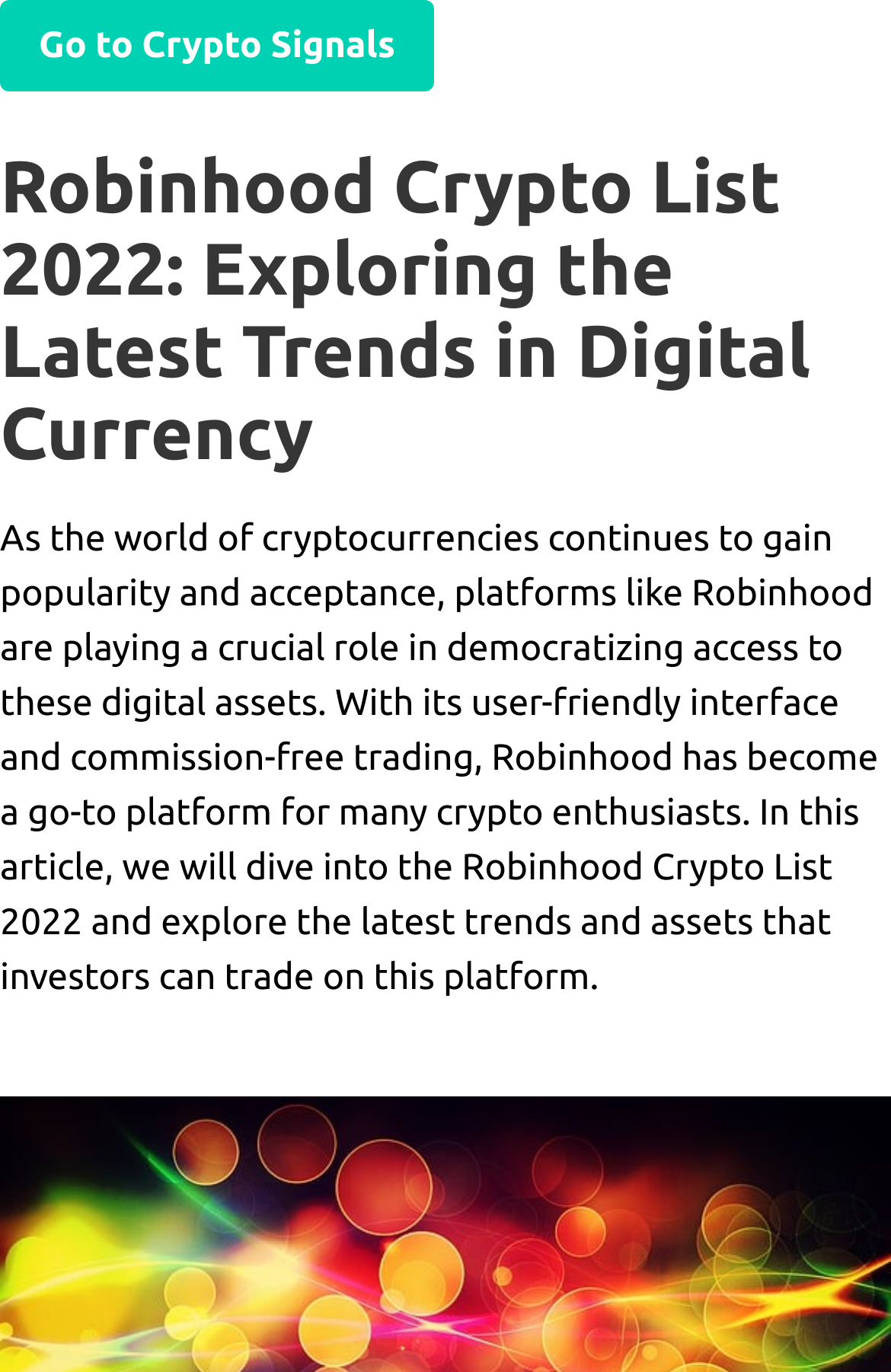For the given element description Top Weight Loss Supplements, determine the bounding box coordinates of the UI element. The coordinates should follow the format (top-left x, top-left y, bottom-right x, bottom-right y) and be within the range of 0 to 1.

None